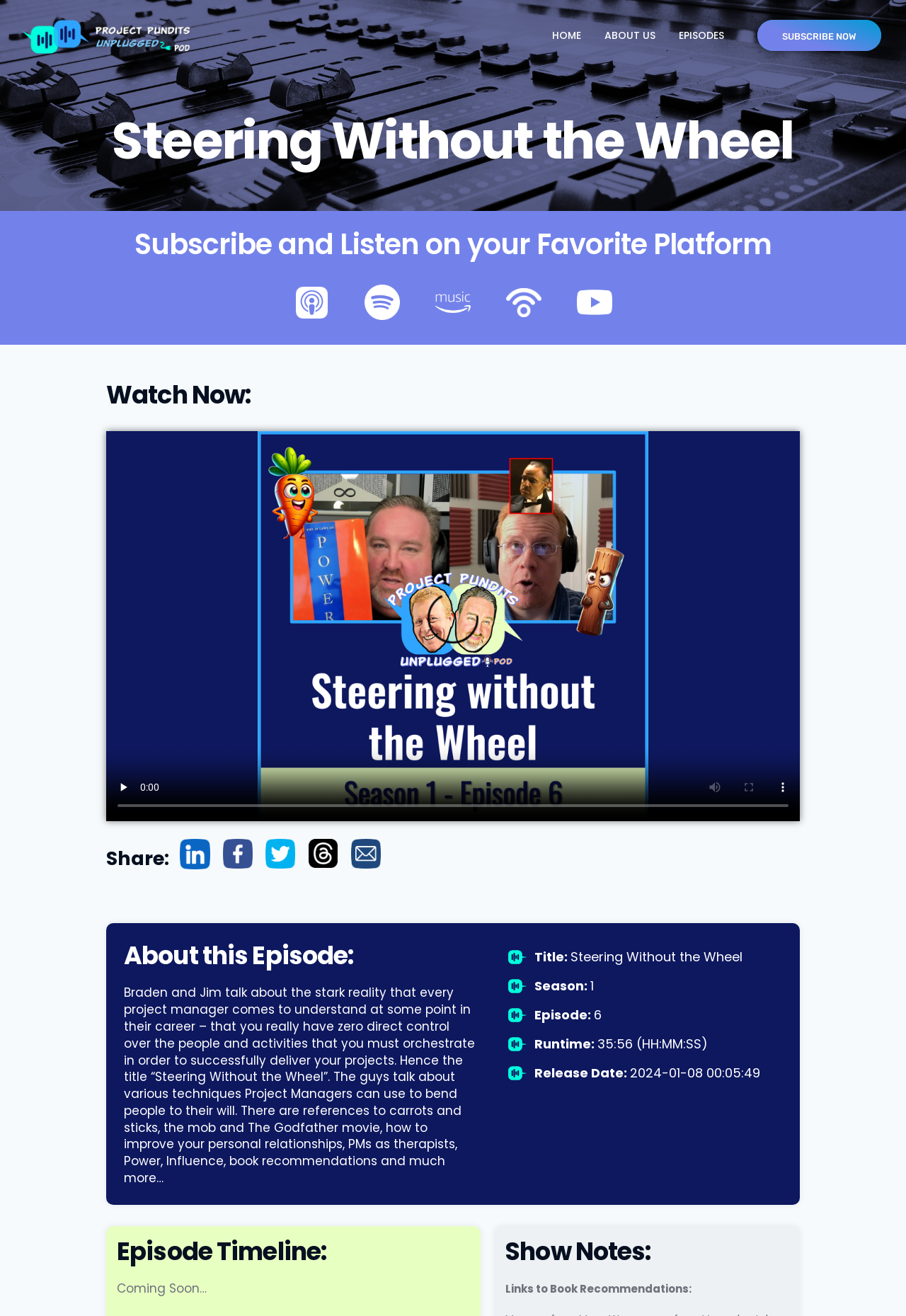Based on the image, please elaborate on the answer to the following question:
What is the release date of the podcast episode?

The release date of the podcast episode can be found in the StaticText element with the text '2024-01-08 00:05:49' which is located in the section that displays the episode details.